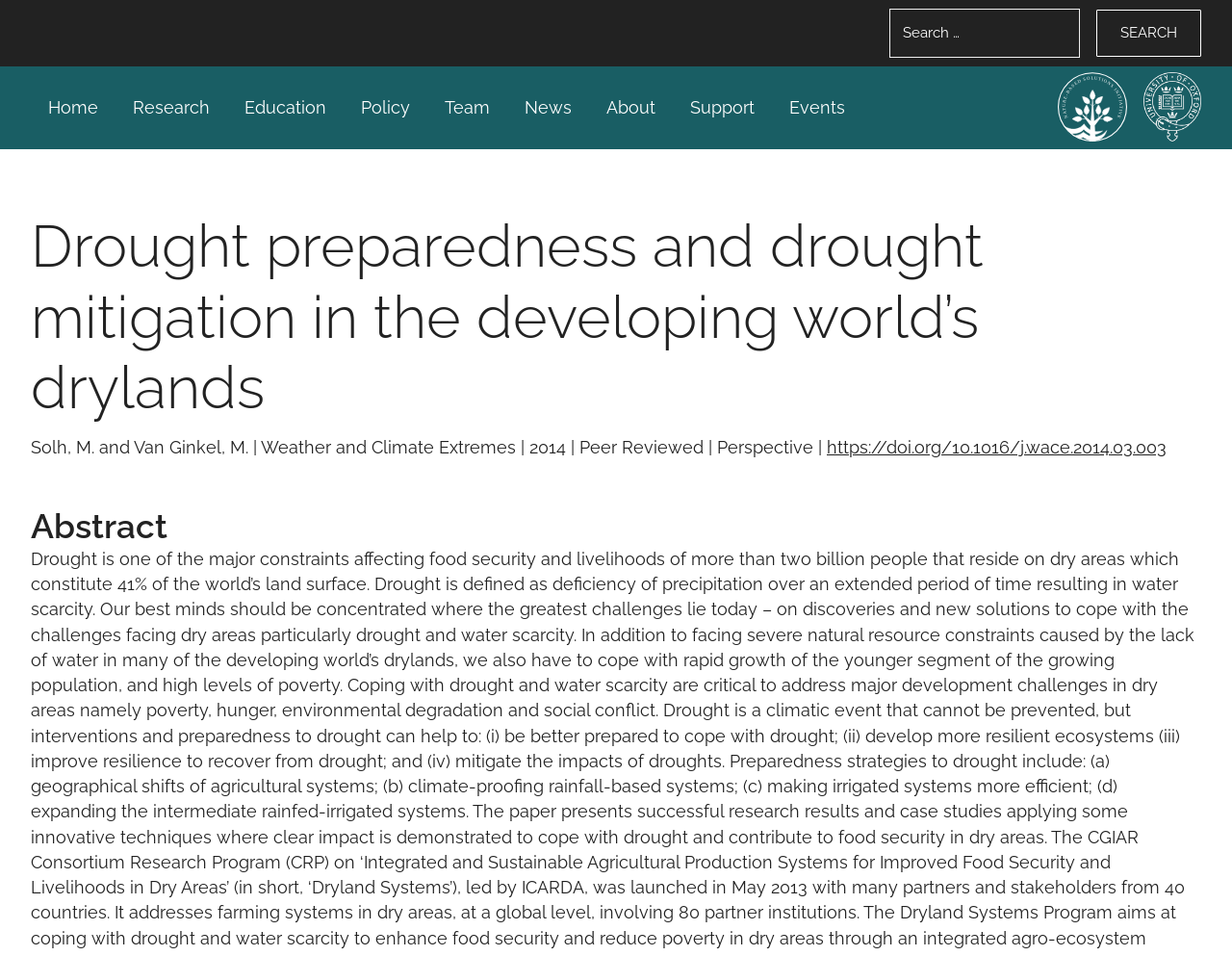Please locate the bounding box coordinates of the region I need to click to follow this instruction: "Search for a keyword".

[0.721, 0.008, 0.877, 0.061]